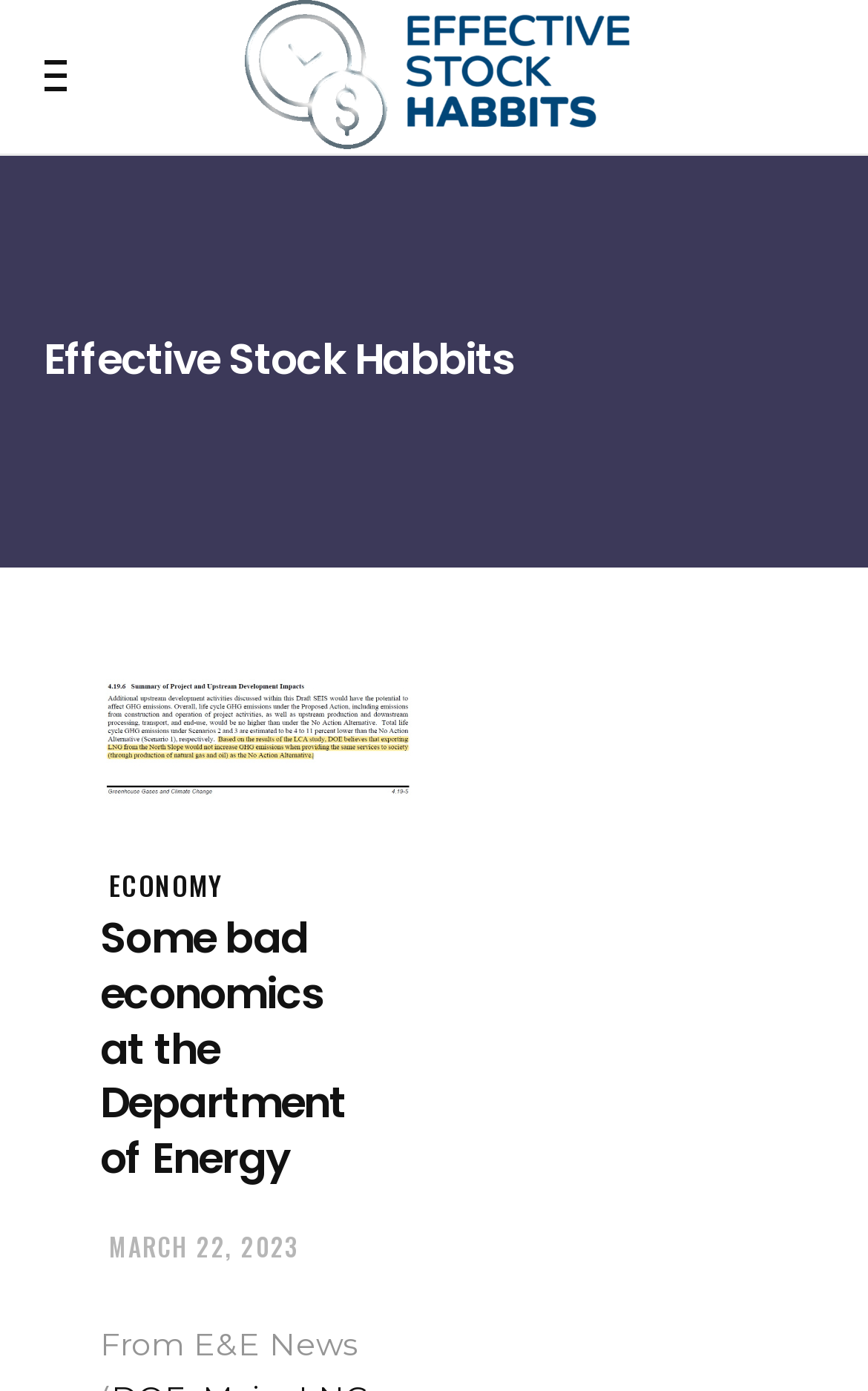How many links are present in the webpage?
Based on the screenshot, respond with a single word or phrase.

4